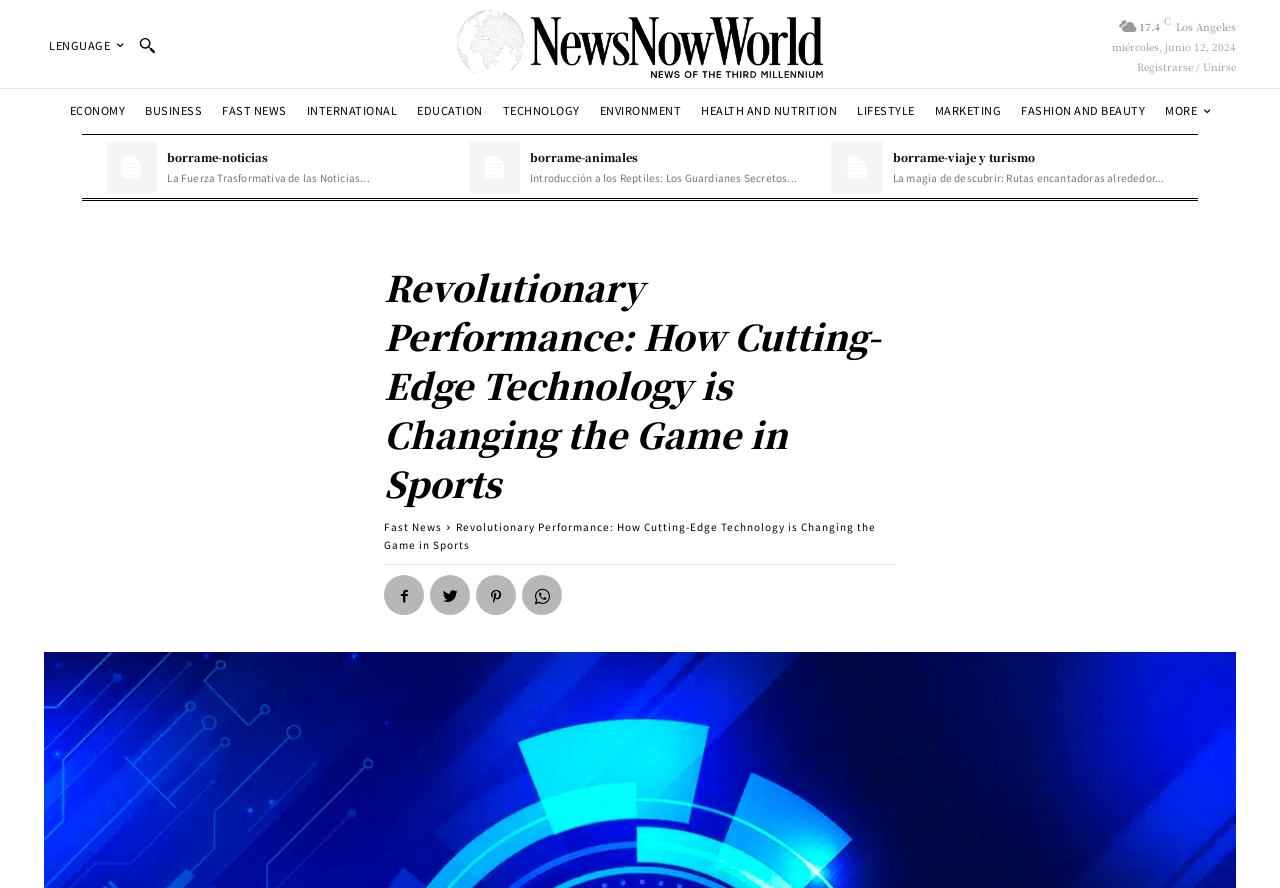Answer succinctly with a single word or phrase:
What is the temperature in Los Angeles?

17.4 C